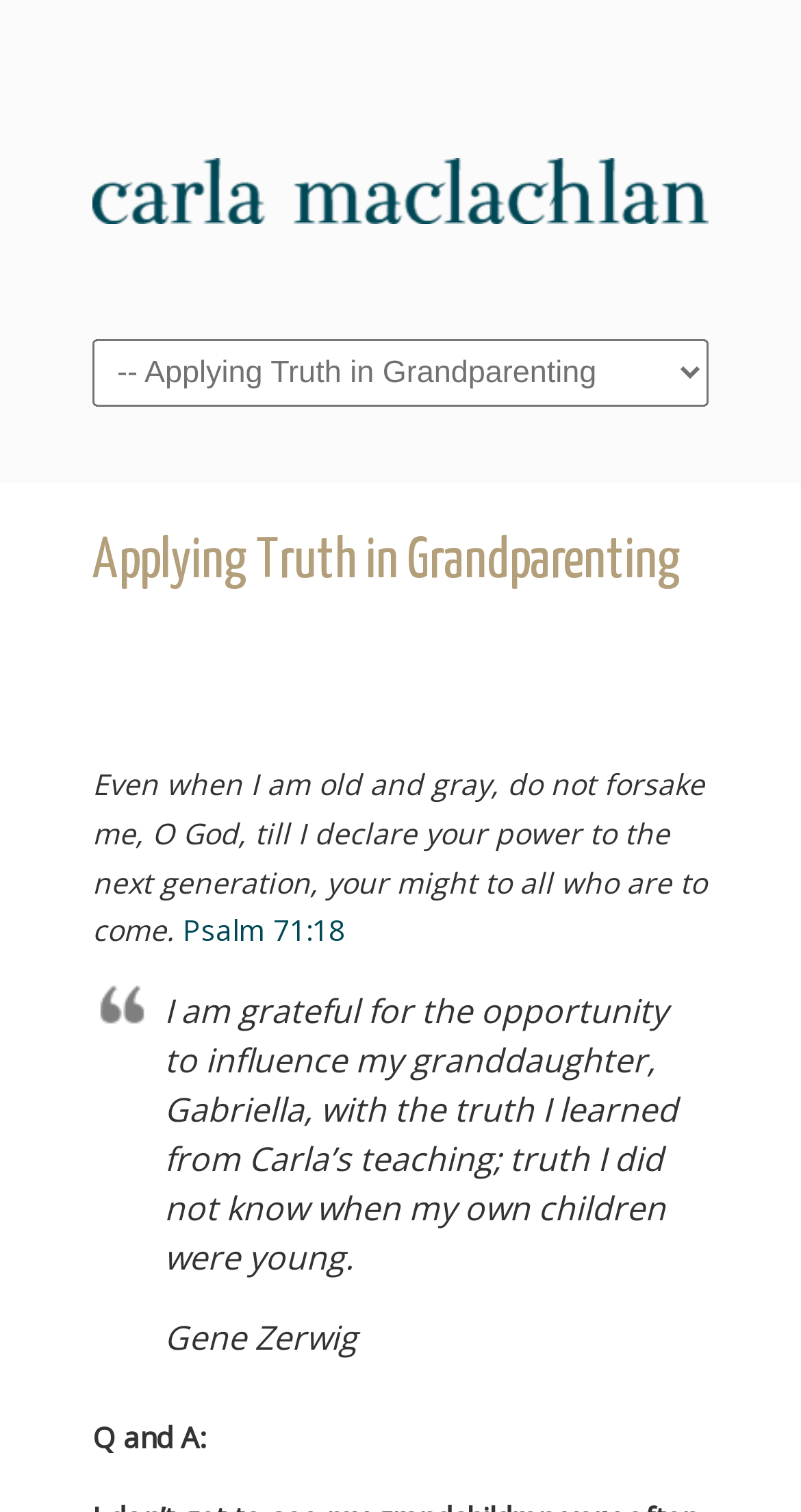What is the name of the person mentioned in the blockquote?
Please respond to the question with as much detail as possible.

In the blockquote section, there is a quote from someone named Gene Zerwig, who is expressing gratitude for the opportunity to influence his granddaughter with the truth he learned from Carla's teaching.